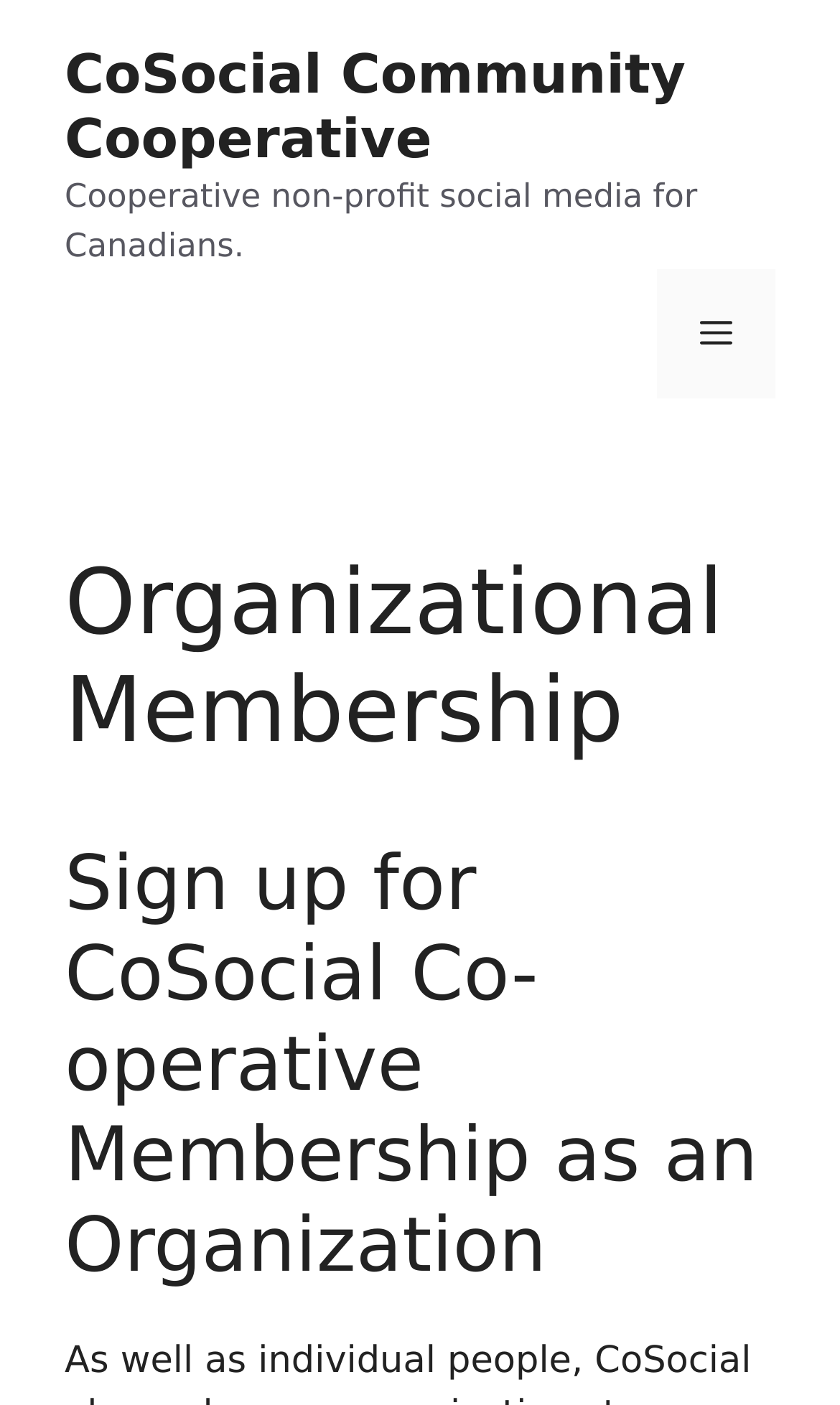What is the current page about?
Using the visual information, reply with a single word or short phrase.

Organizational membership